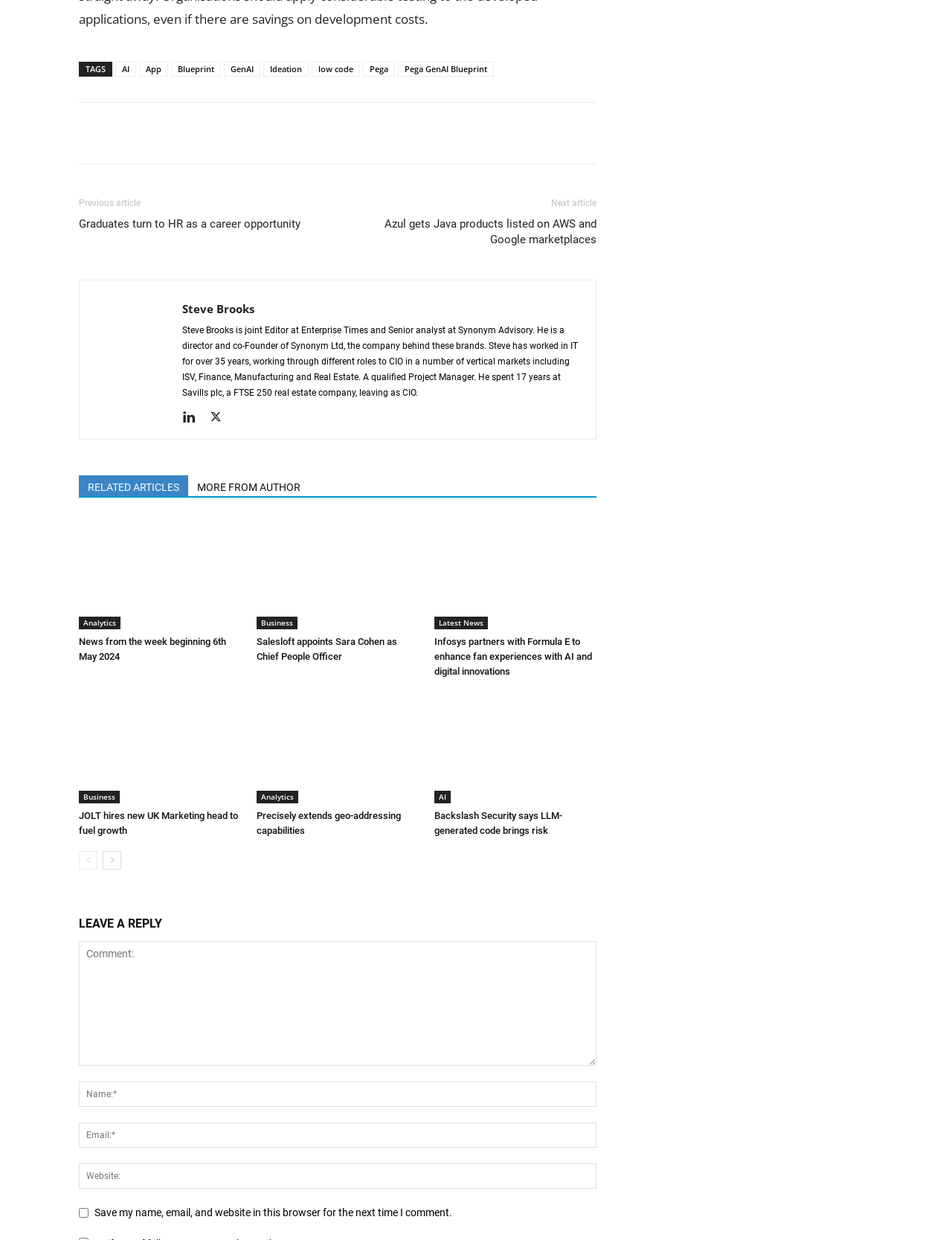What is the purpose of the textbox labeled 'Comment:'? Based on the image, give a response in one word or a short phrase.

To leave a reply